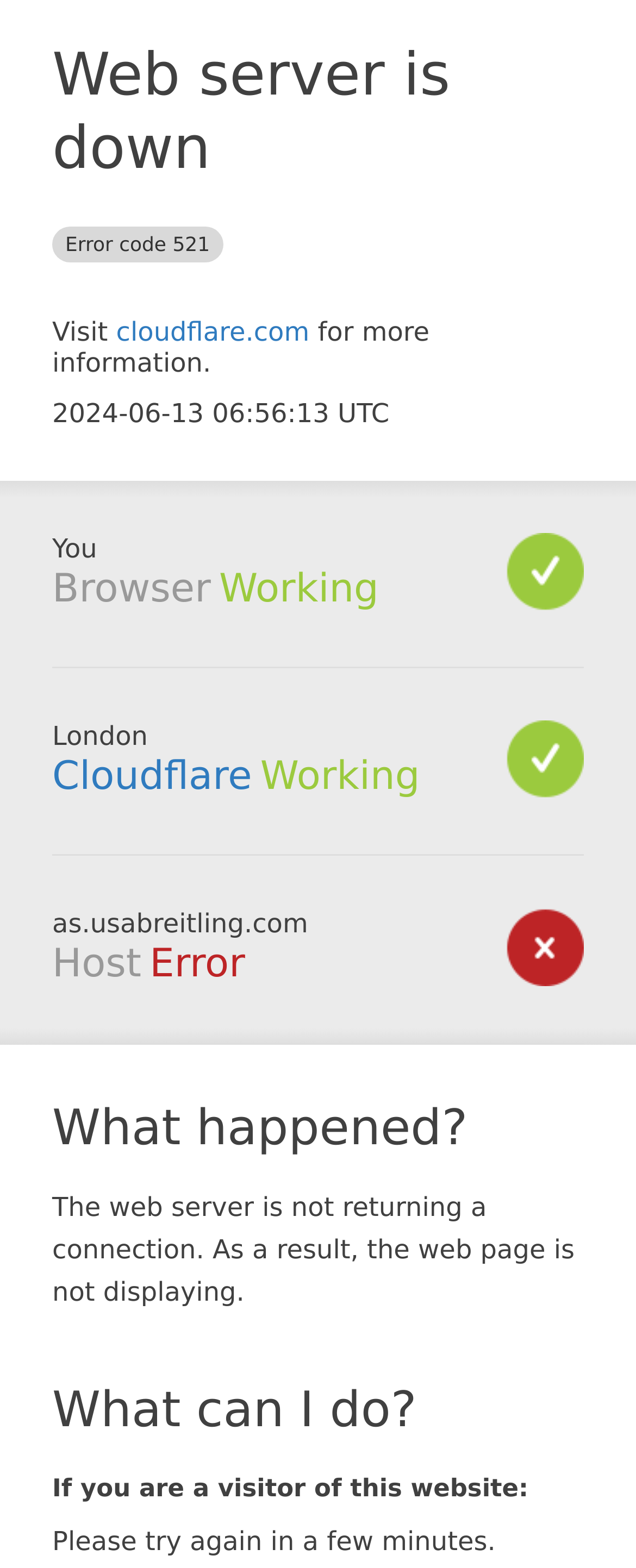Using the details in the image, give a detailed response to the question below:
What should a visitor of this website do?

The webpage suggests that if you are a visitor of this website, you should 'Please try again in a few minutes.' as mentioned in the section 'What can I do?'.